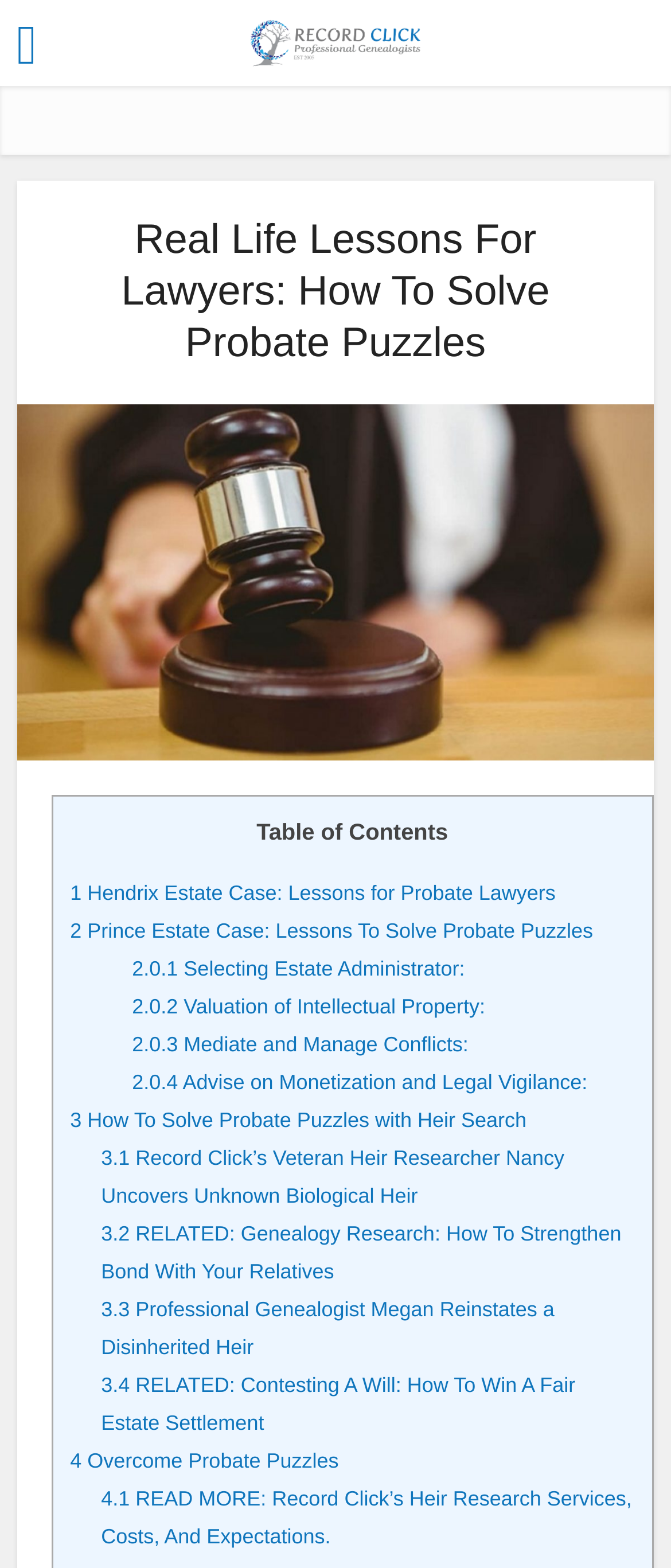Locate the bounding box coordinates of the element that should be clicked to execute the following instruction: "Enter your name".

None